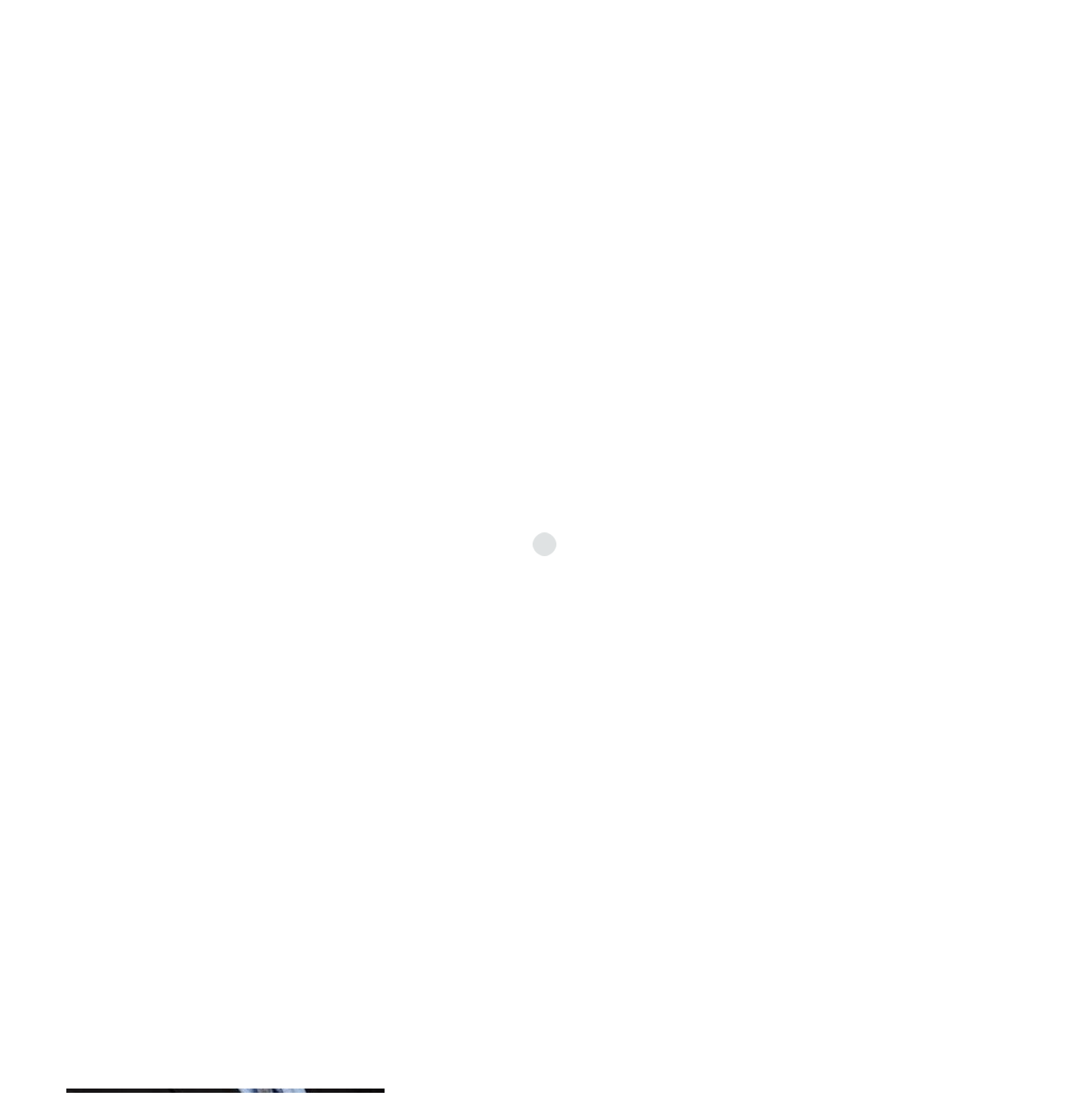Locate and generate the text content of the webpage's heading.

NEXA Mortgage – Patrick Morales